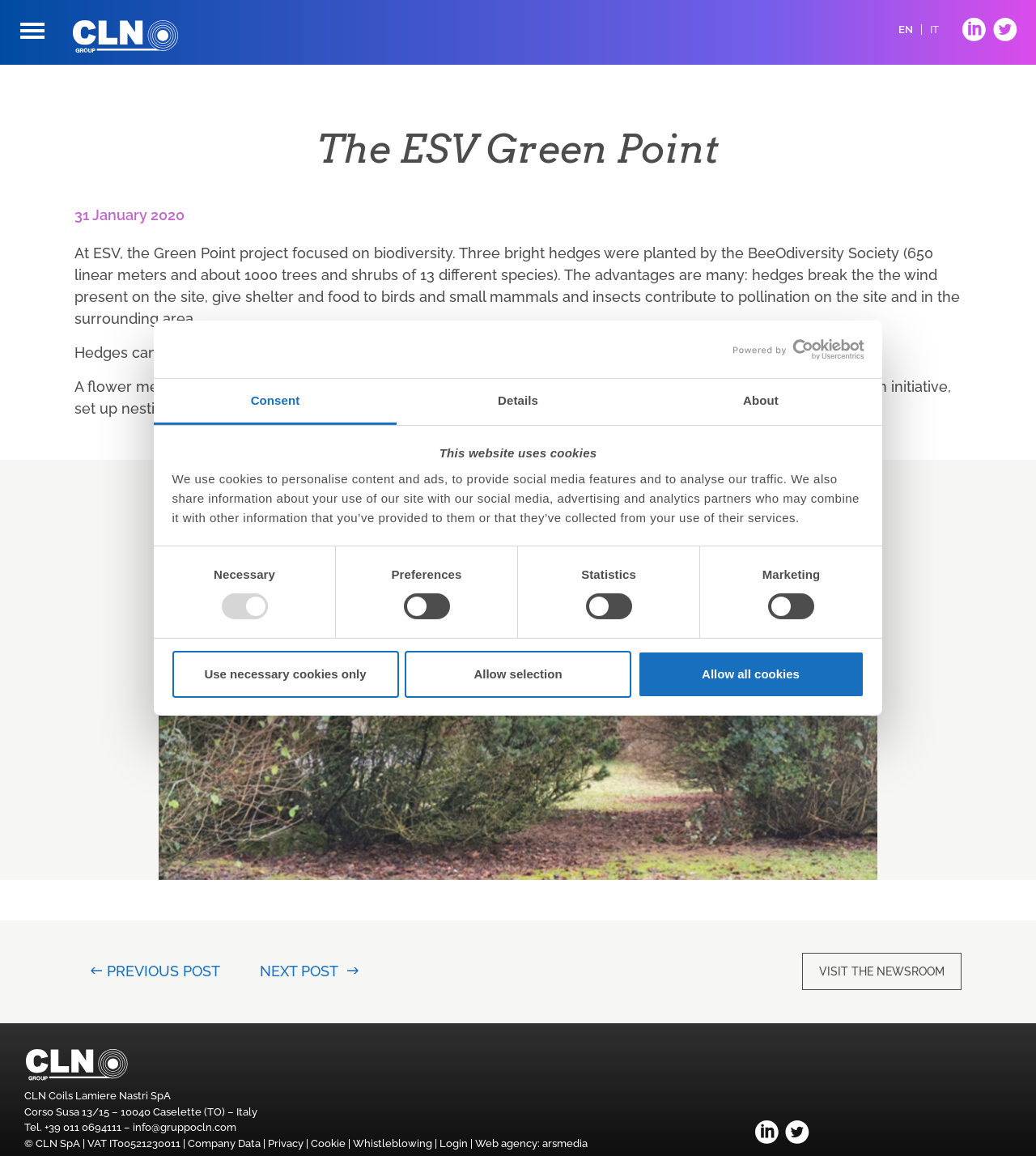Provide a one-word or short-phrase answer to the question:
What is the purpose of the hedges?

Break wind, shelter, food, pollination